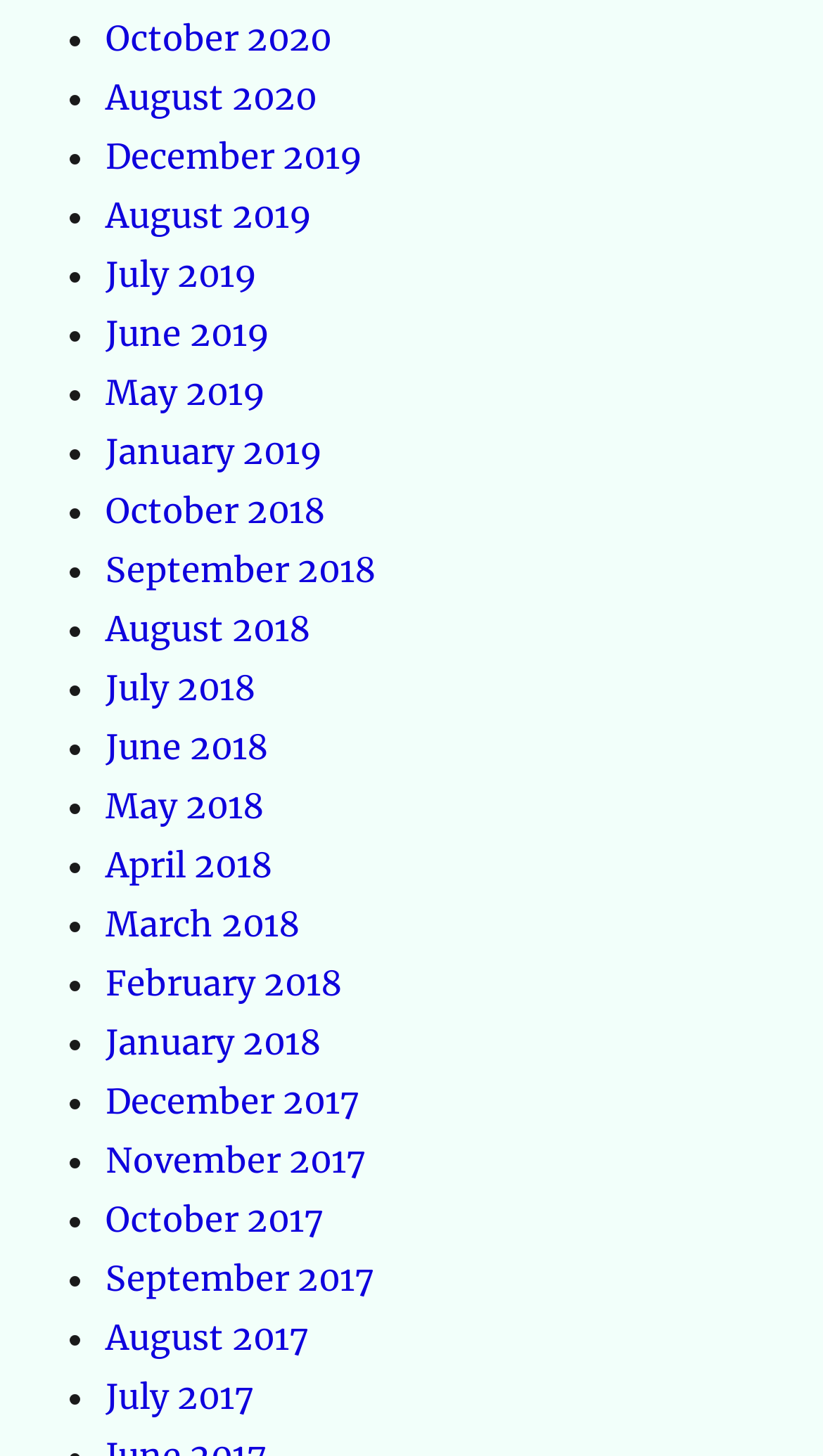Answer the question in one word or a short phrase:
How many months are listed in 2019?

5